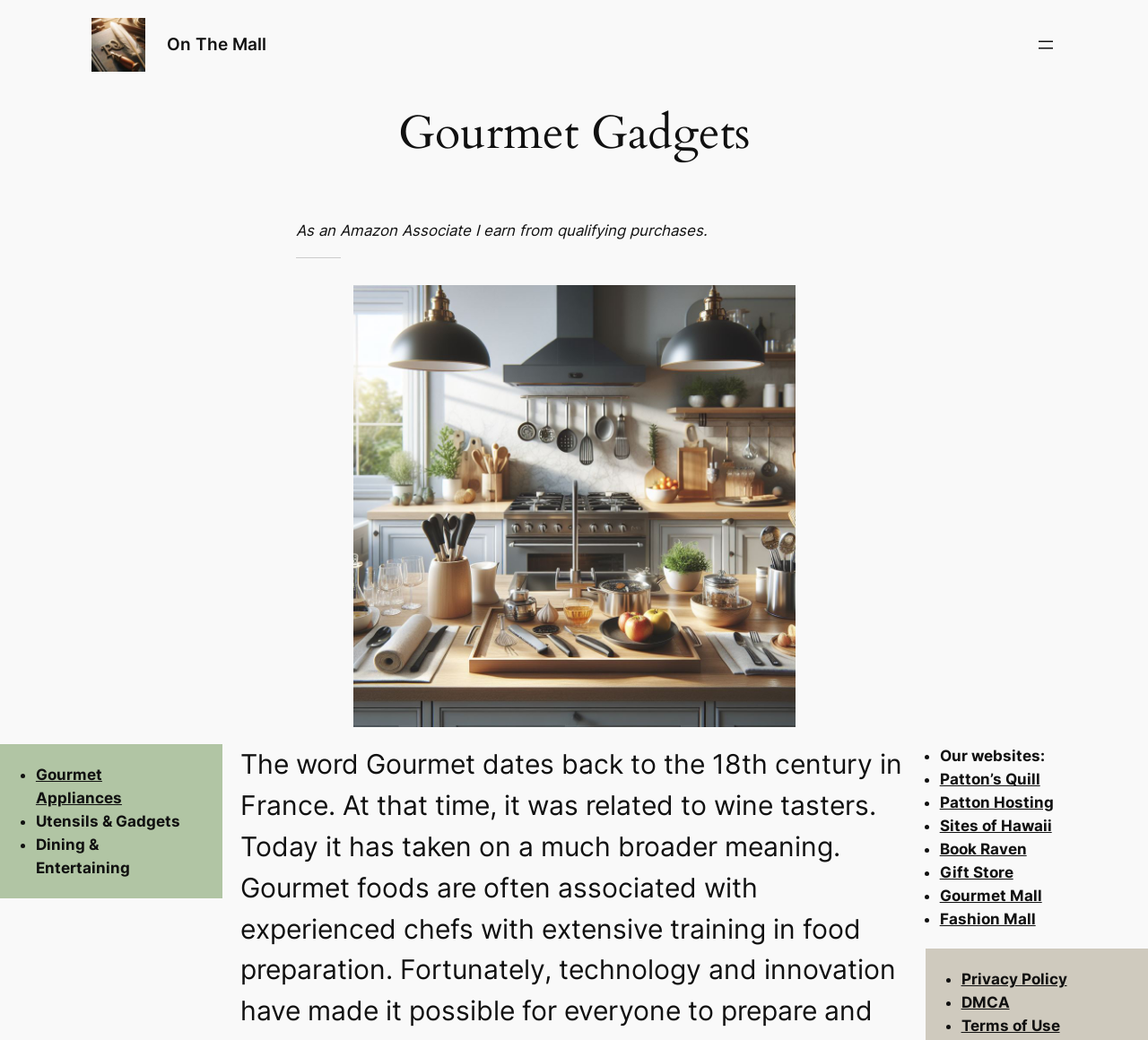What are the other websites related to this website?
Please provide a single word or phrase in response based on the screenshot.

Patton’s Quill, Patton Hosting, etc.